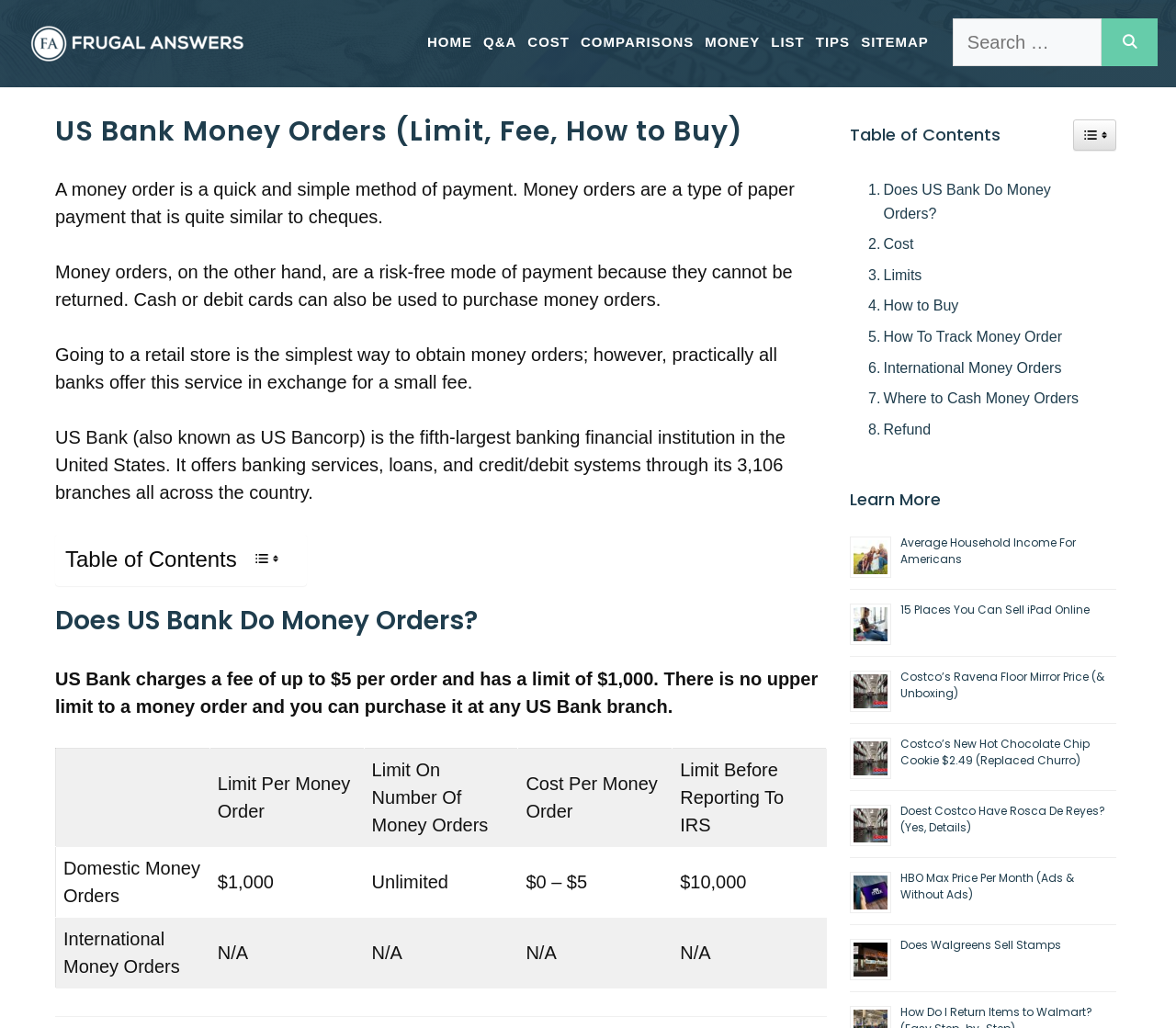Please provide the bounding box coordinates for the element that needs to be clicked to perform the following instruction: "Click on the 'Login' link". The coordinates should be given as four float numbers between 0 and 1, i.e., [left, top, right, bottom].

None